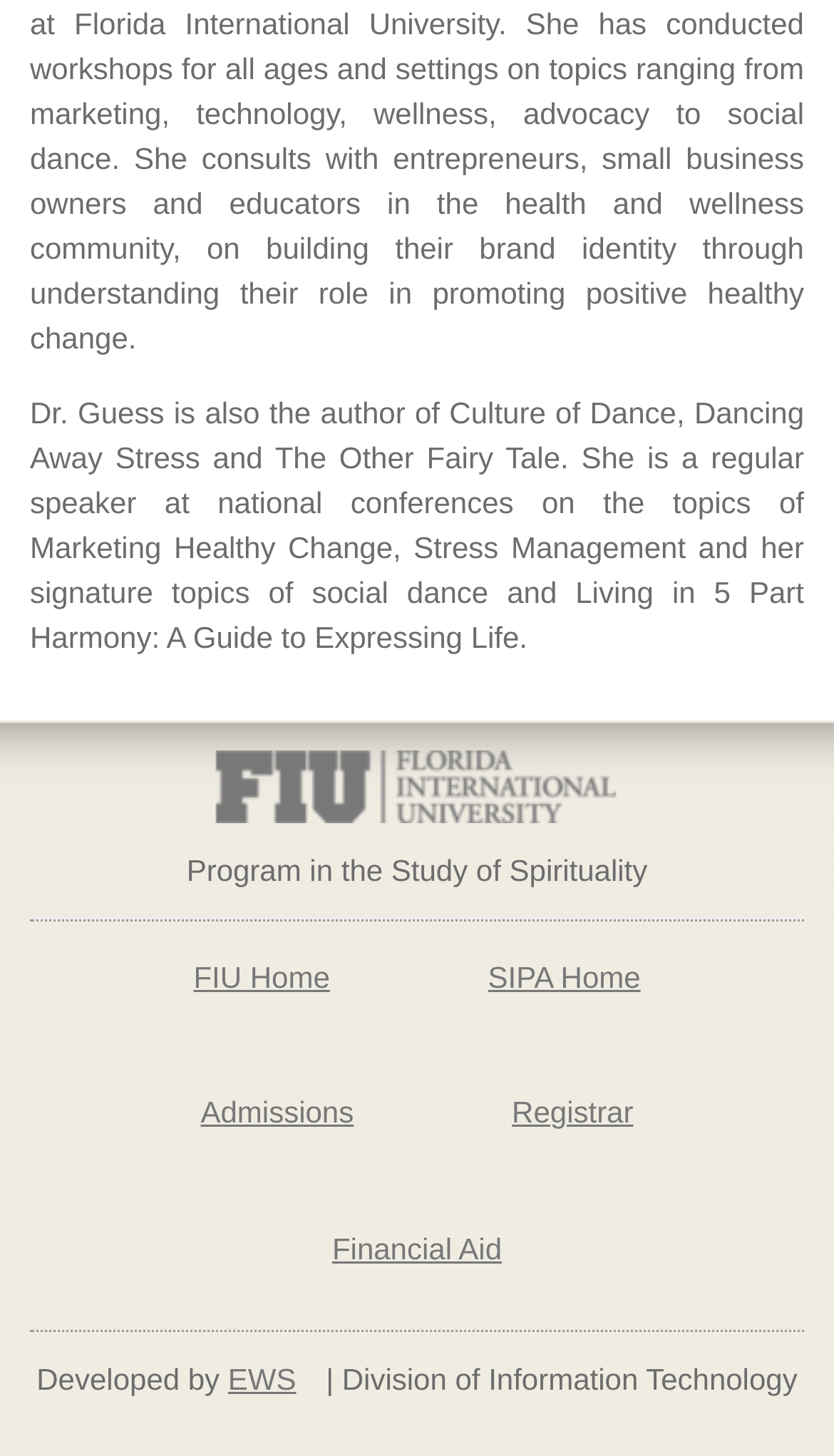Reply to the question below using a single word or brief phrase:
How many links are there in the webpage?

6